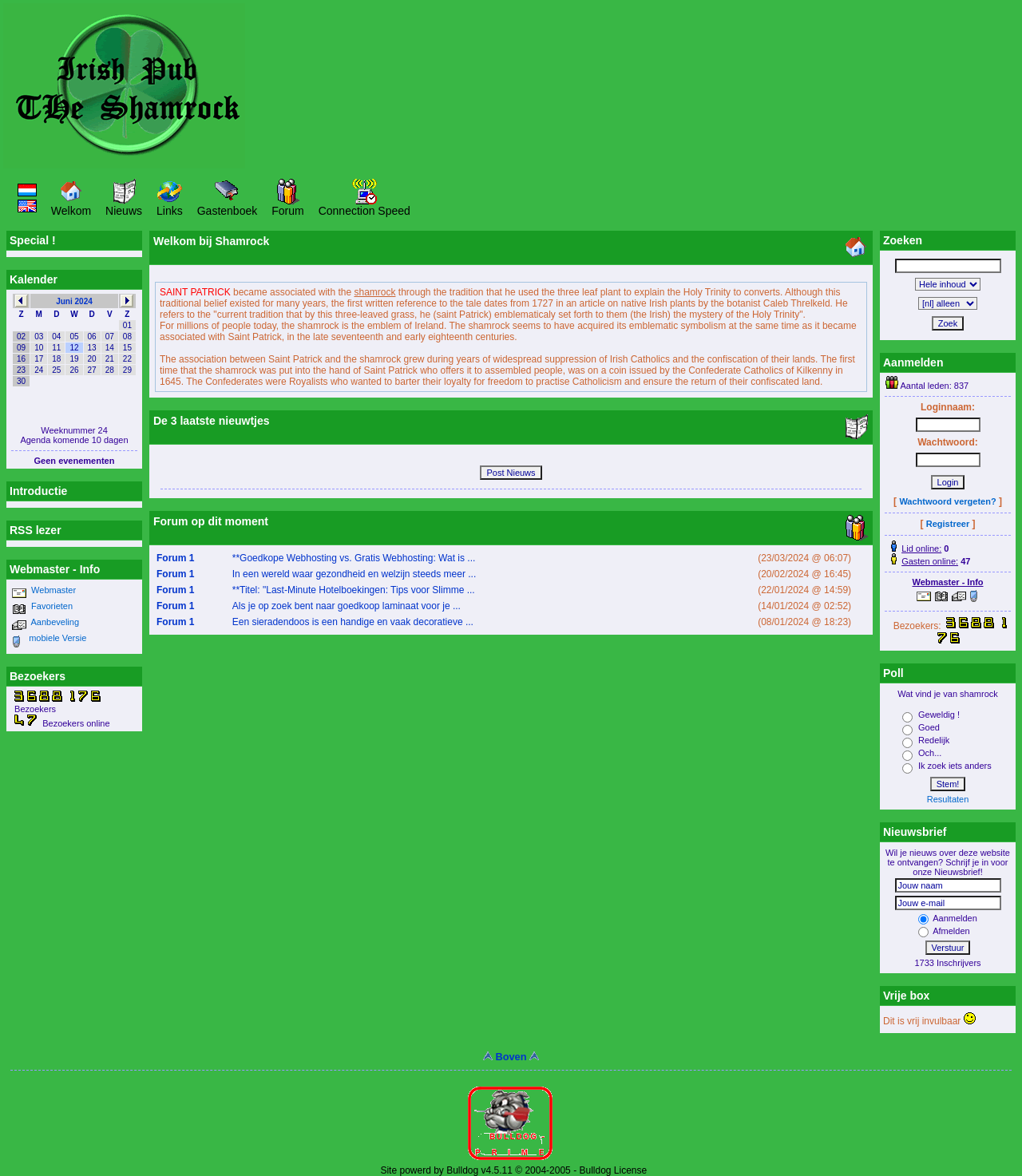Please identify the bounding box coordinates of the clickable region that I should interact with to perform the following instruction: "View related post". The coordinates should be expressed as four float numbers between 0 and 1, i.e., [left, top, right, bottom].

None